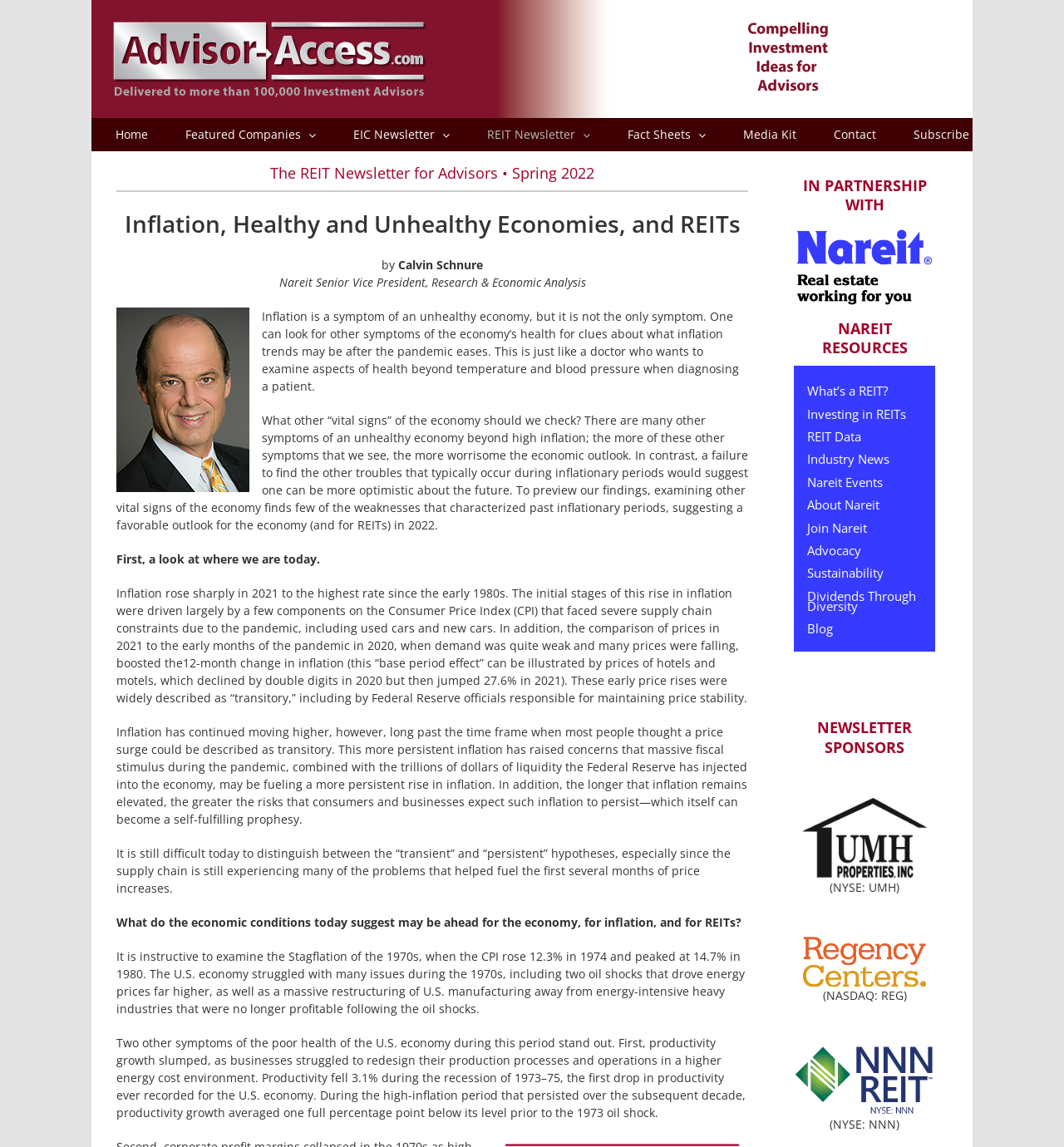Locate the bounding box coordinates of the clickable part needed for the task: "Go to Top".

[0.904, 0.902, 0.941, 0.928]